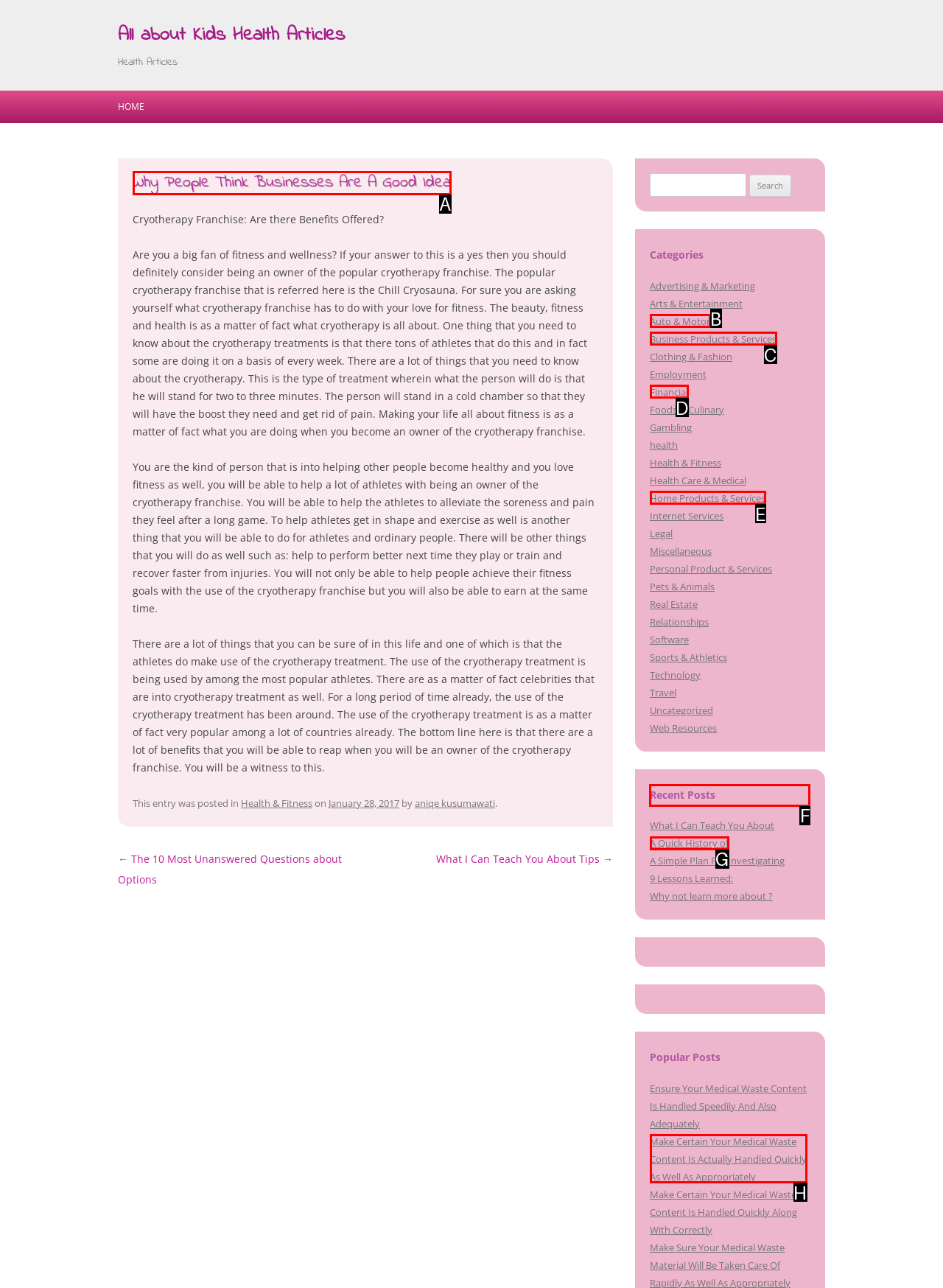Determine which UI element I need to click to achieve the following task: View recent posts Provide your answer as the letter of the selected option.

F